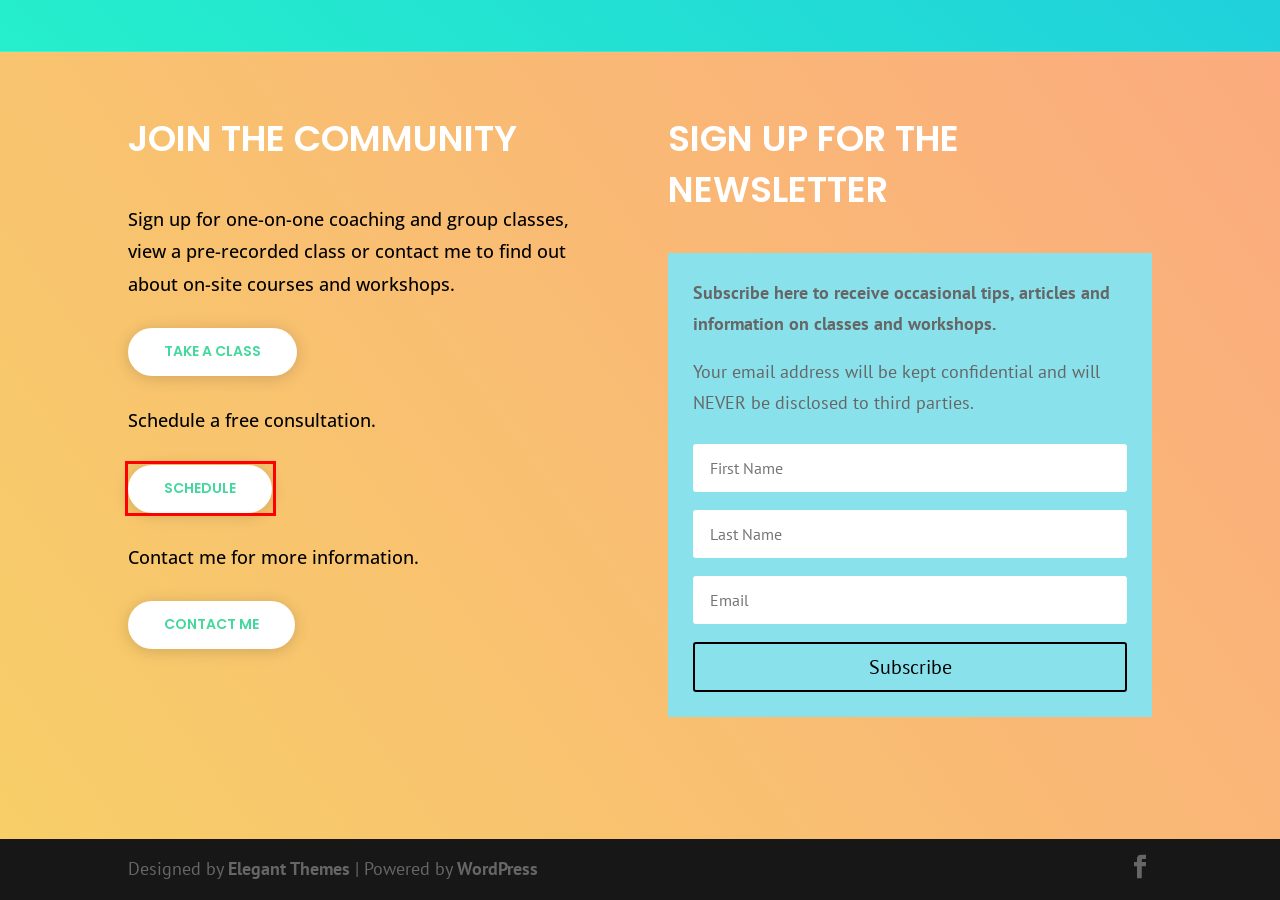You have received a screenshot of a webpage with a red bounding box indicating a UI element. Please determine the most fitting webpage description that matches the new webpage after clicking on the indicated element. The choices are:
A. Calendly - Mari Hodges, DiscoverEase in Movement
B. Alexander Technique links
C. About Classes | DiscoverEase in Movement - Alexander Technique
D. Home | DiscoverEase in Movement - Alexander Technique
E. Mari Hodges Contact for Alexander Technique
F. The Most Popular WordPress Themes In The World
G. Blog Tool, Publishing Platform, and CMS – WordPress.org
H. Classes | DiscoverEase in Movement - Alexander Technique

A